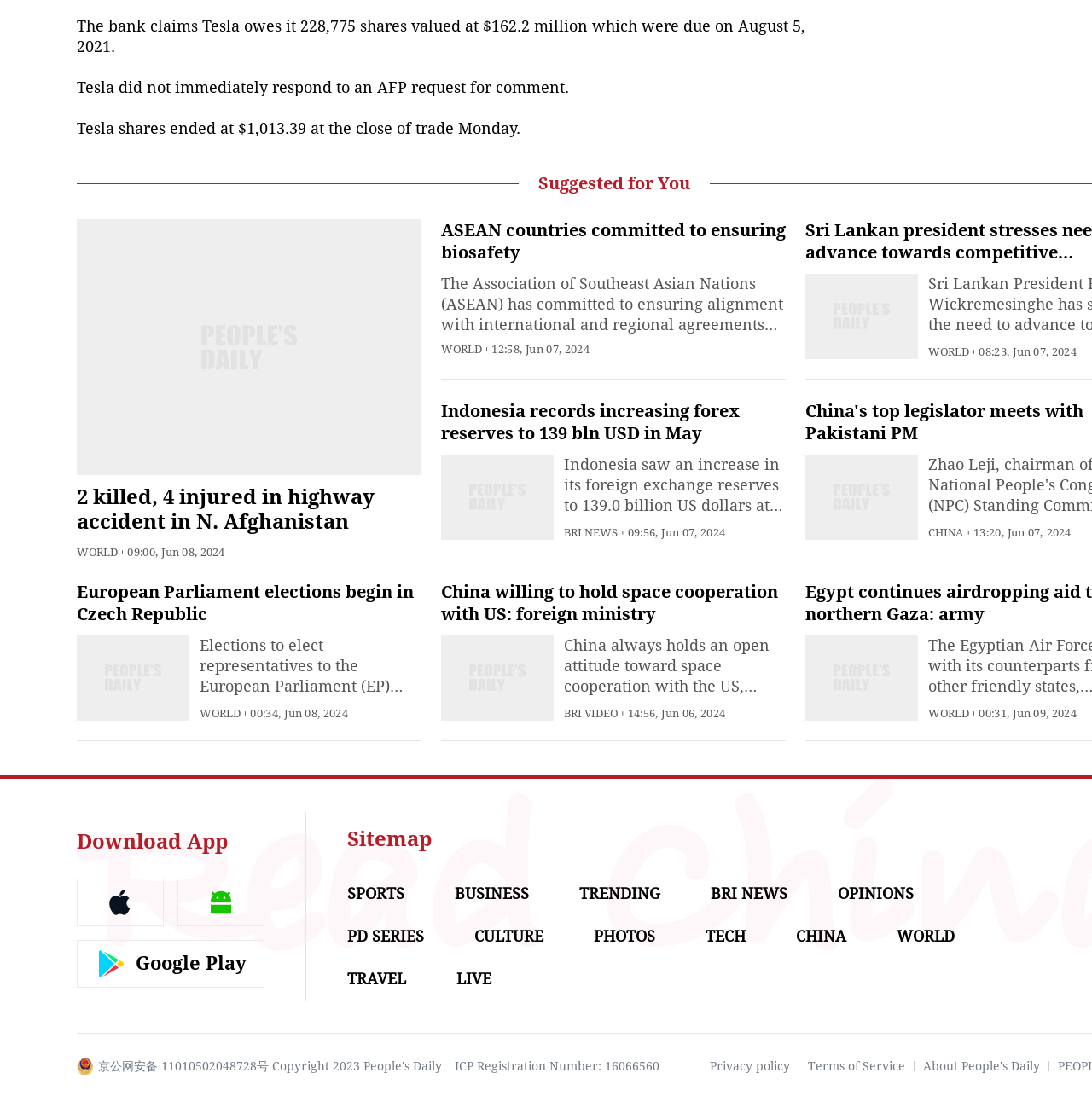What is the topic of the first news article?
Answer with a single word or short phrase according to what you see in the image.

Tesla